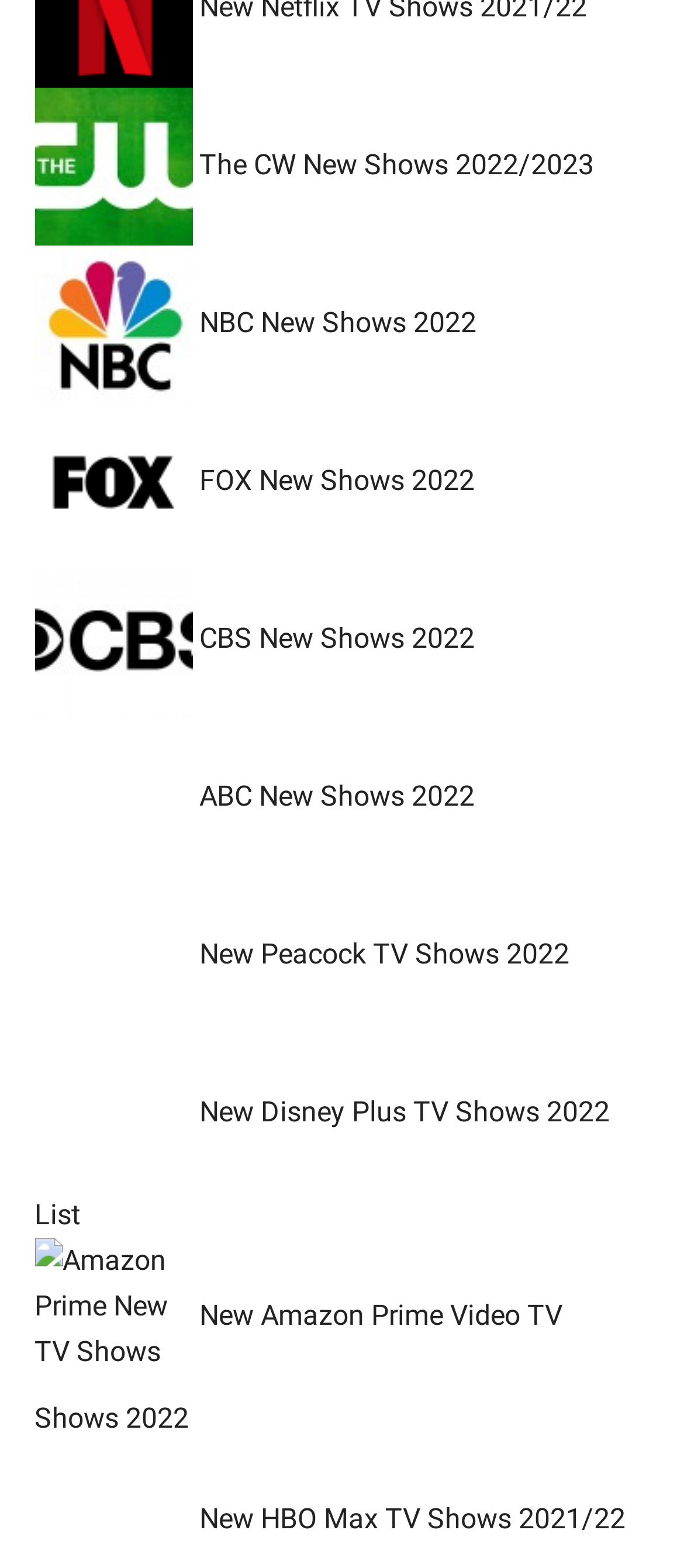Identify the bounding box coordinates of the part that should be clicked to carry out this instruction: "Browse new Disney Plus TV shows for 2022".

[0.05, 0.698, 0.891, 0.785]